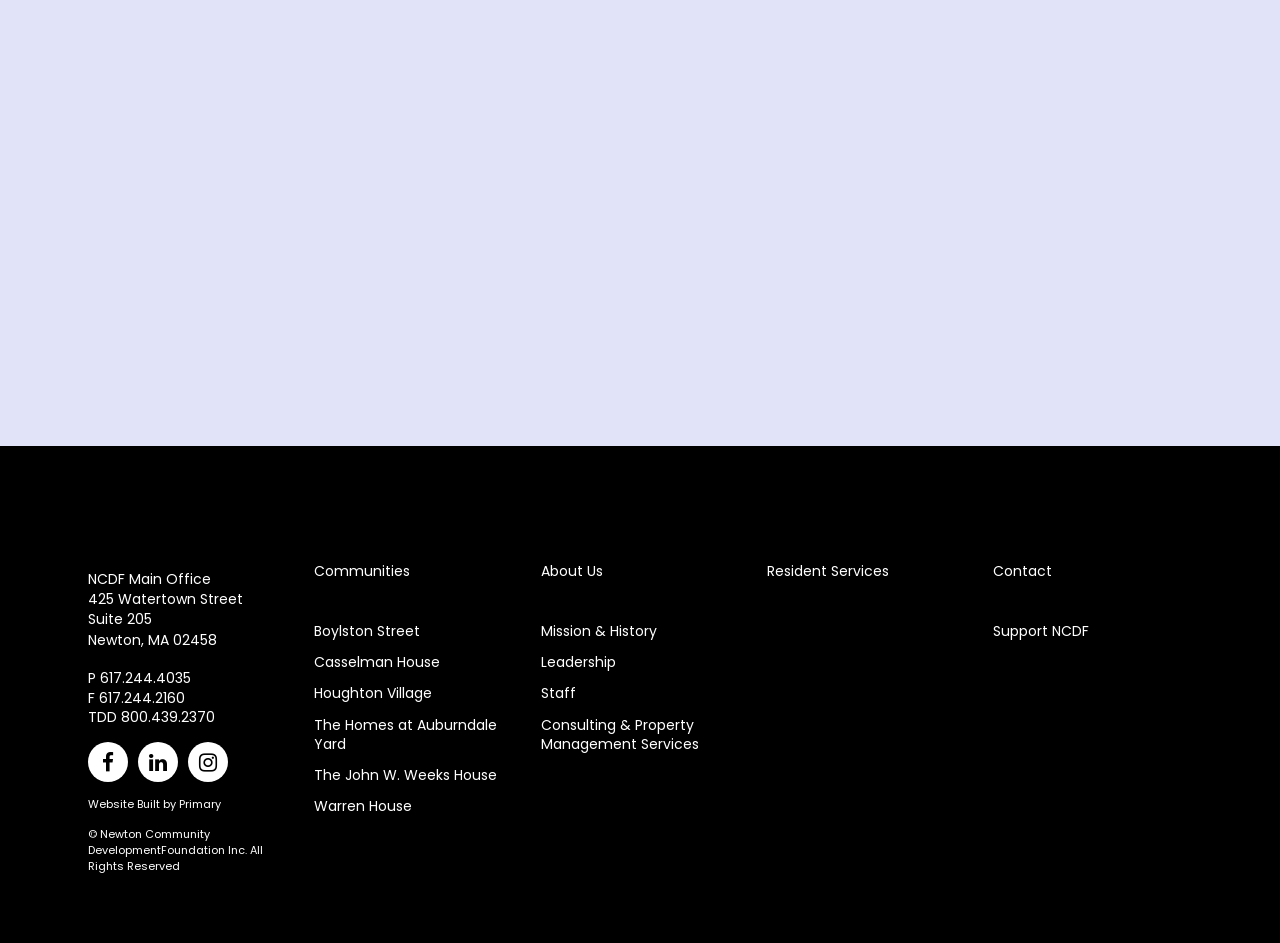Please specify the bounding box coordinates of the region to click in order to perform the following instruction: "Get directions to NCDF Main Office".

[0.069, 0.603, 0.19, 0.689]